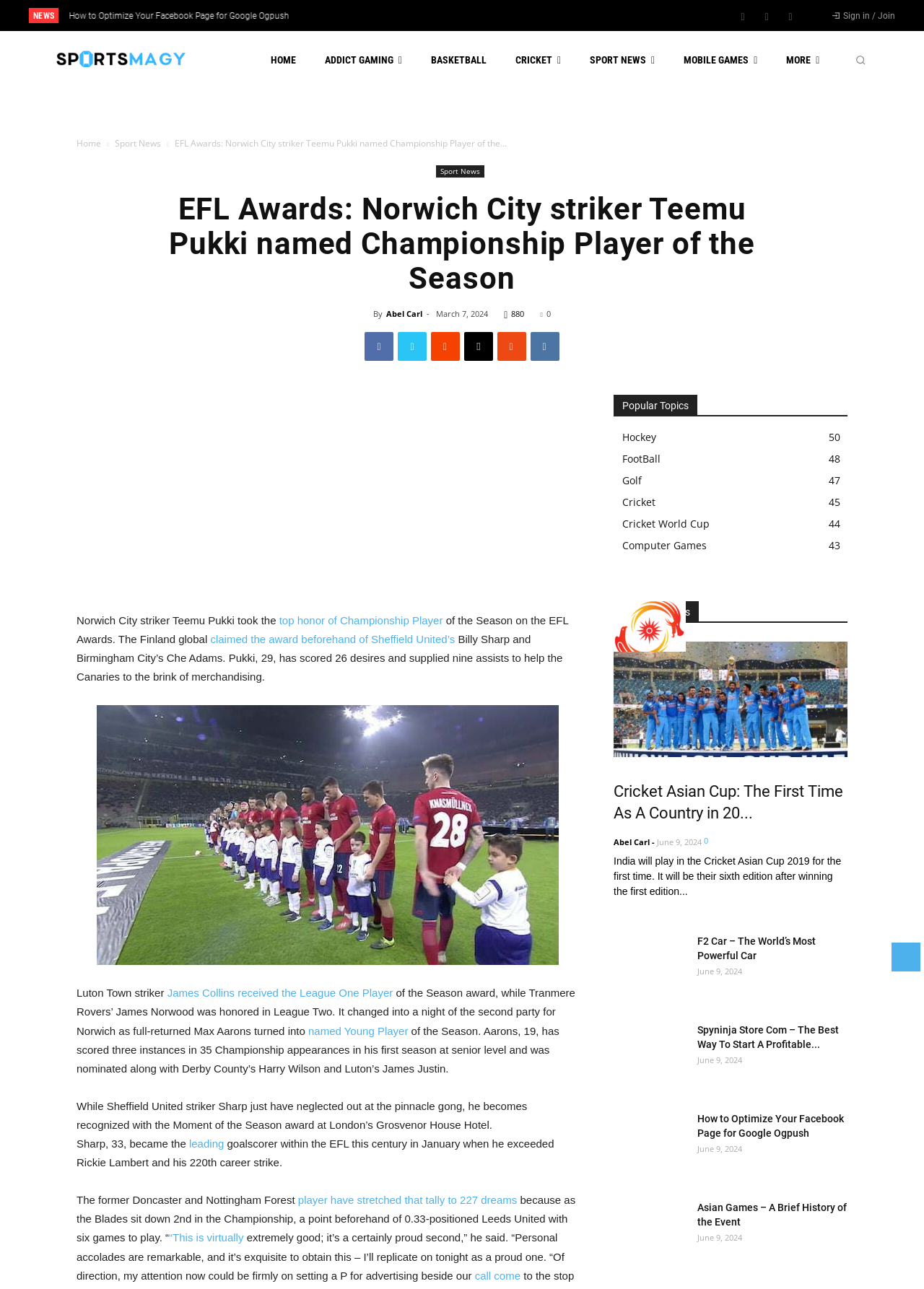Please locate the bounding box coordinates of the element's region that needs to be clicked to follow the instruction: "View the 'Cricket Asian Cup: The First Time As A Country in 20 Years' news". The bounding box coordinates should be provided as four float numbers between 0 and 1, i.e., [left, top, right, bottom].

[0.664, 0.58, 0.917, 0.589]